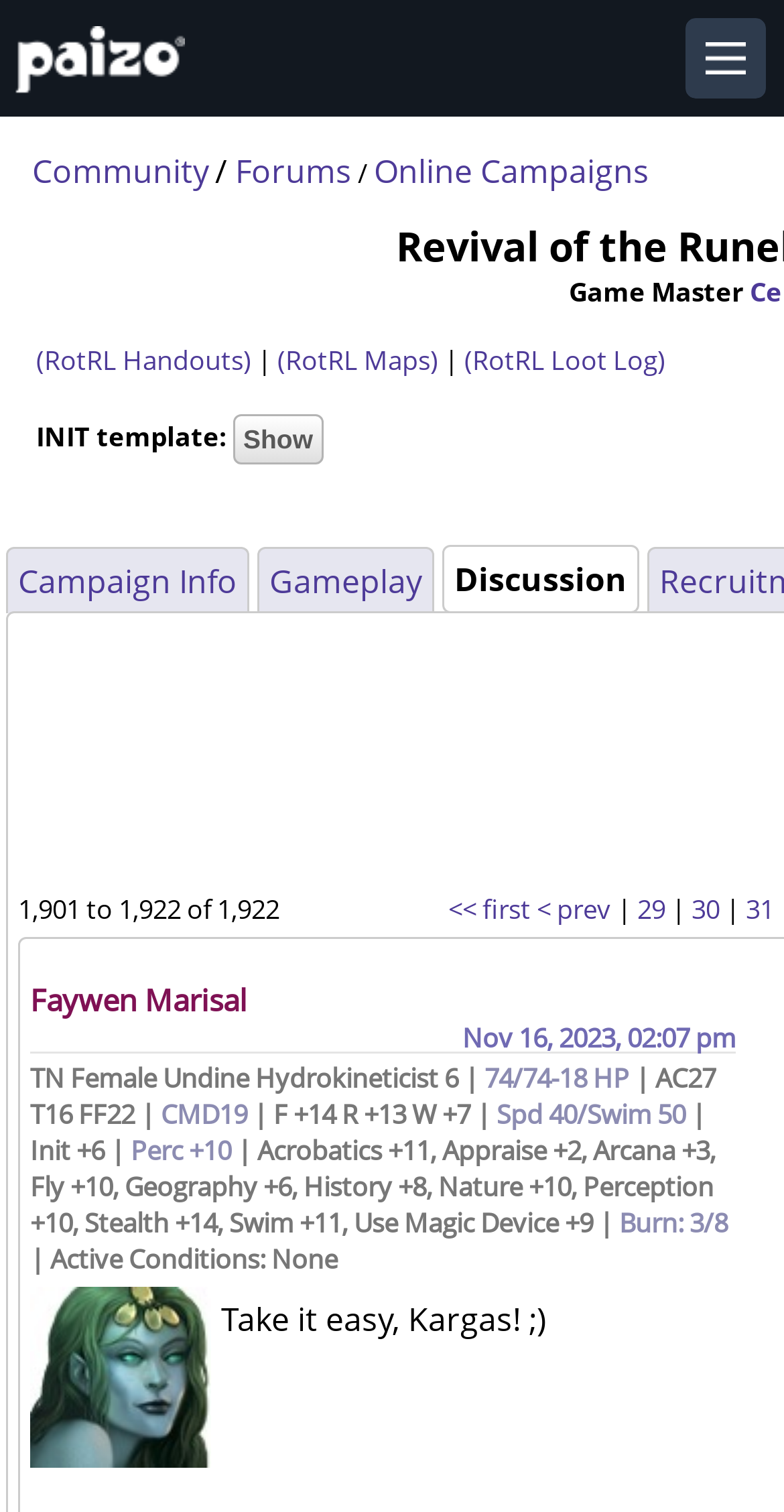What is the name of the campaign?
Identify the answer in the screenshot and reply with a single word or phrase.

Revival of the Runelords